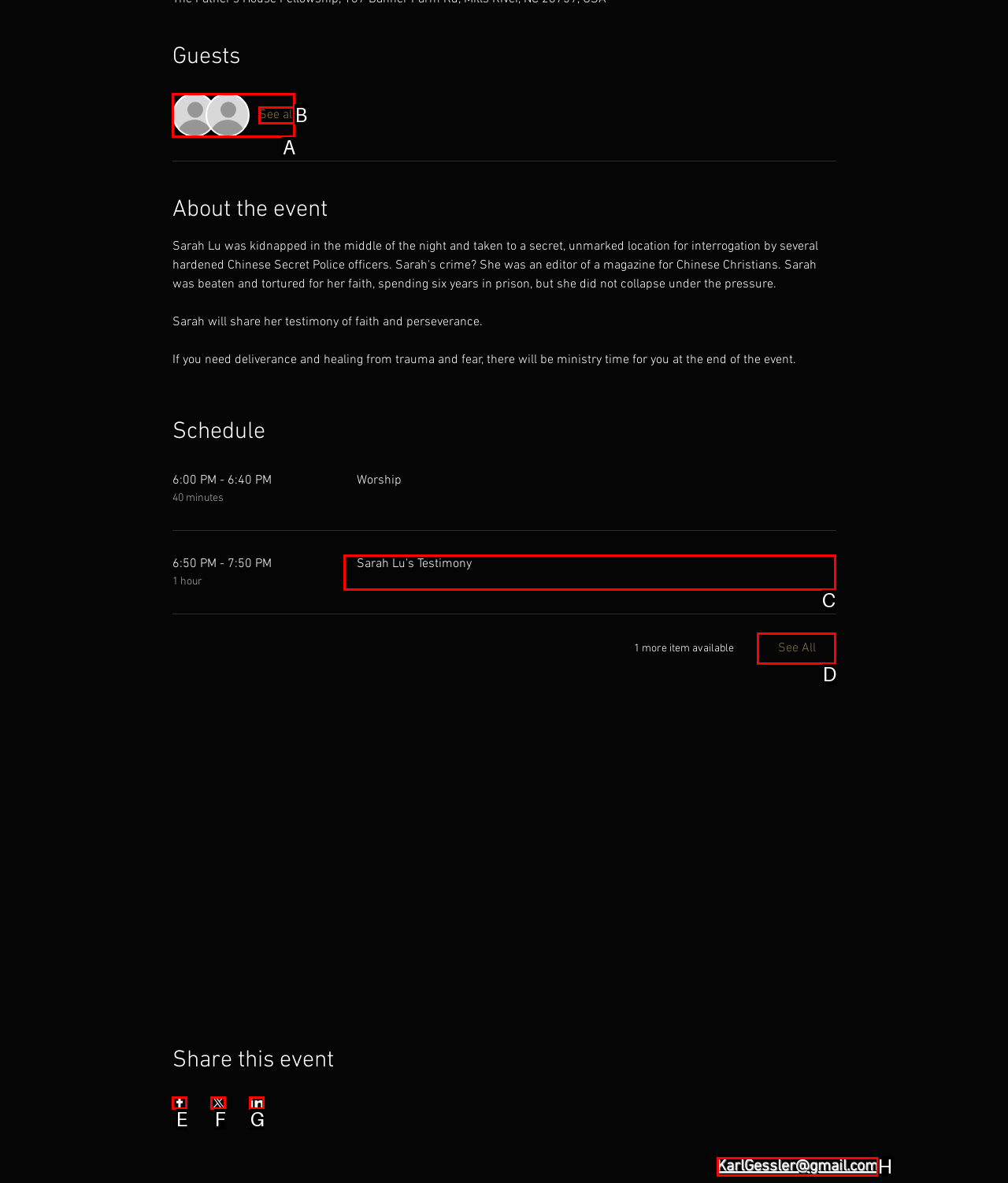Tell me the letter of the UI element I should click to accomplish the task: View Sarah Lu's Testimony based on the choices provided in the screenshot.

C